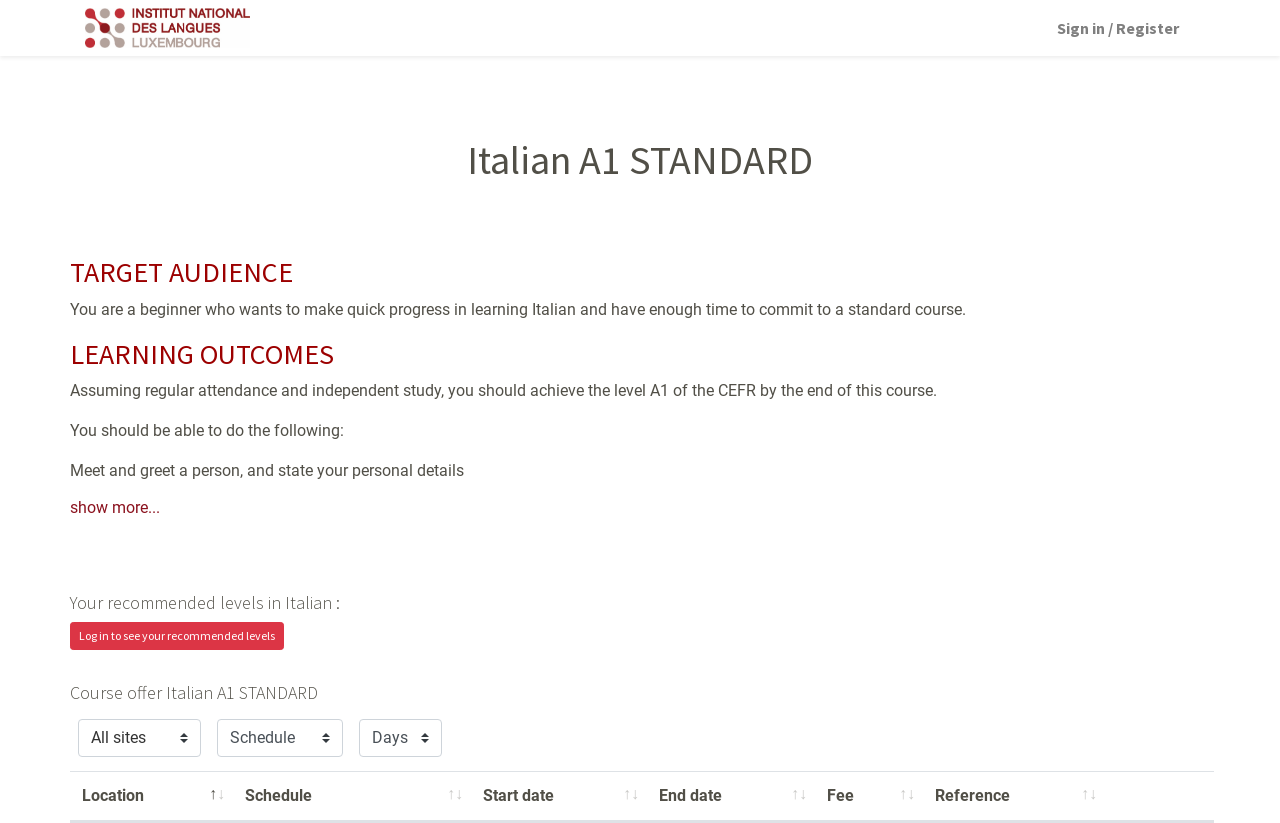Identify the bounding box coordinates of the section to be clicked to complete the task described by the following instruction: "Choose a schedule". The coordinates should be four float numbers between 0 and 1, formatted as [left, top, right, bottom].

[0.17, 0.874, 0.268, 0.92]